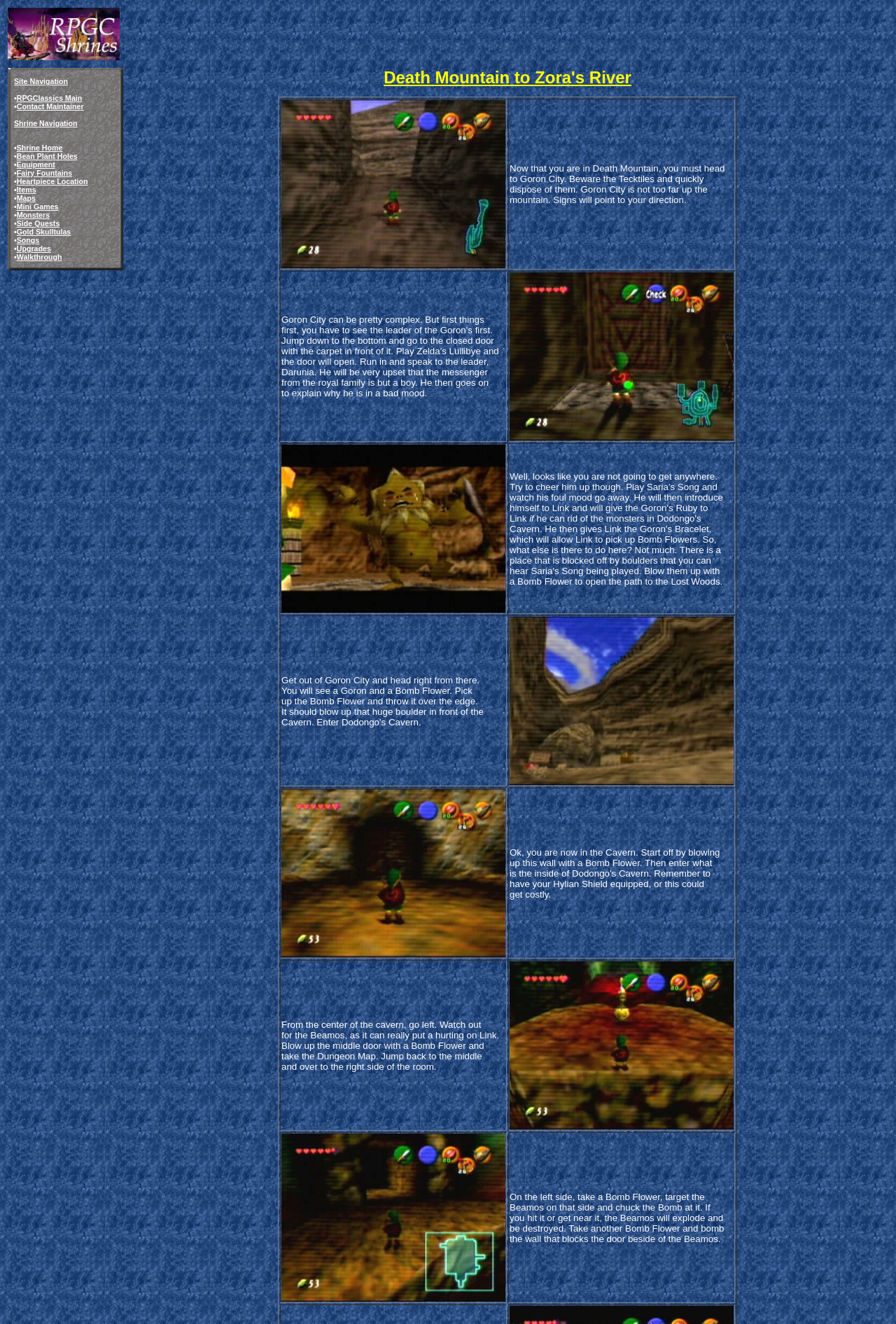Given the description "Bean Plant Holes", provide the bounding box coordinates of the corresponding UI element.

[0.019, 0.115, 0.087, 0.121]